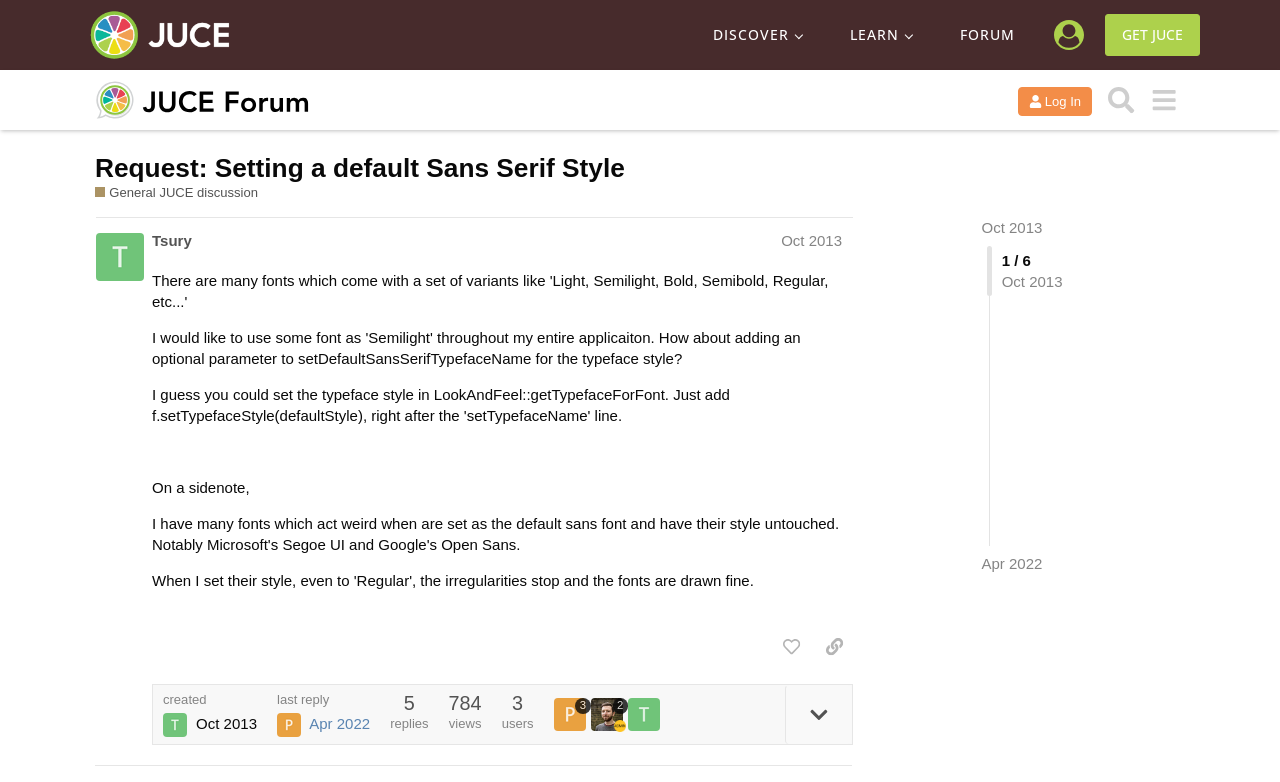What is the title of the discussion thread?
Answer the question with a single word or phrase derived from the image.

Request: Setting a default Sans Serif Style